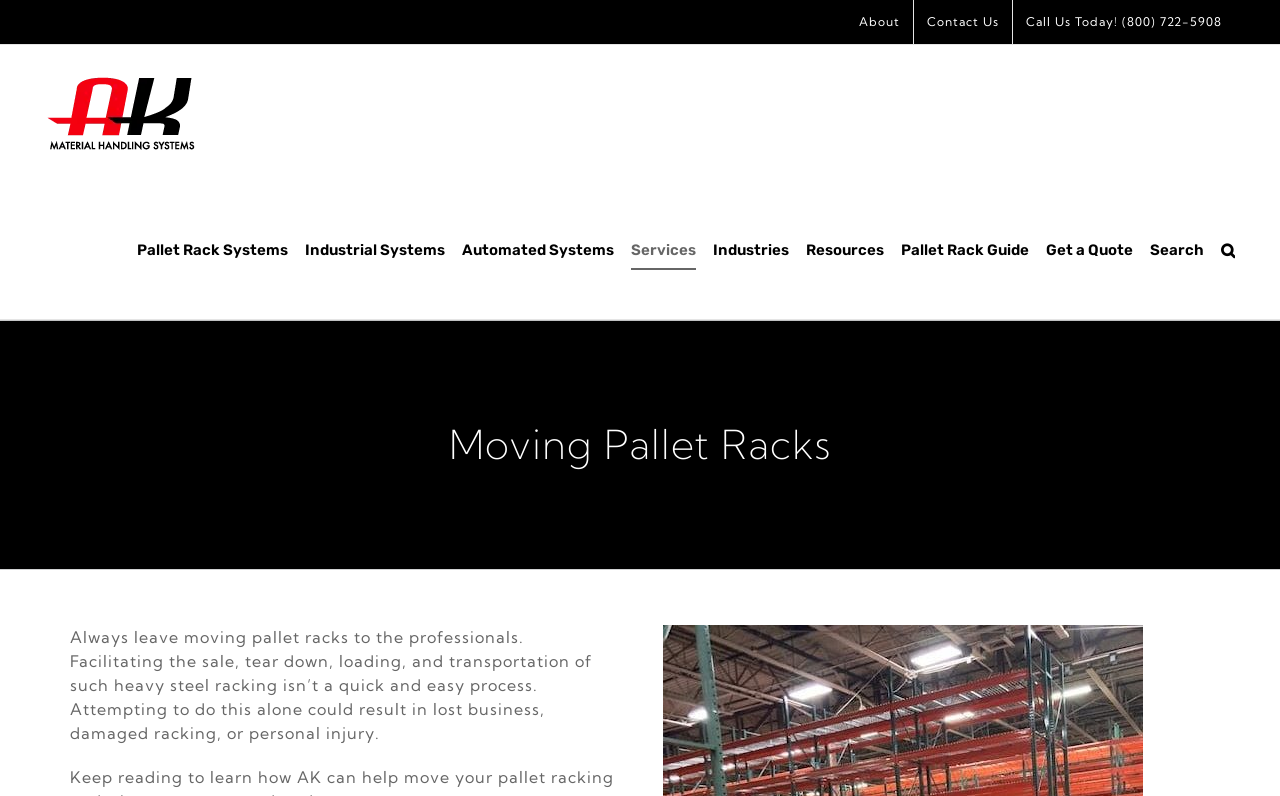Provide your answer in a single word or phrase: 
What is the purpose of moving pallet racks?

To facilitate sale, tear down, loading, and transportation